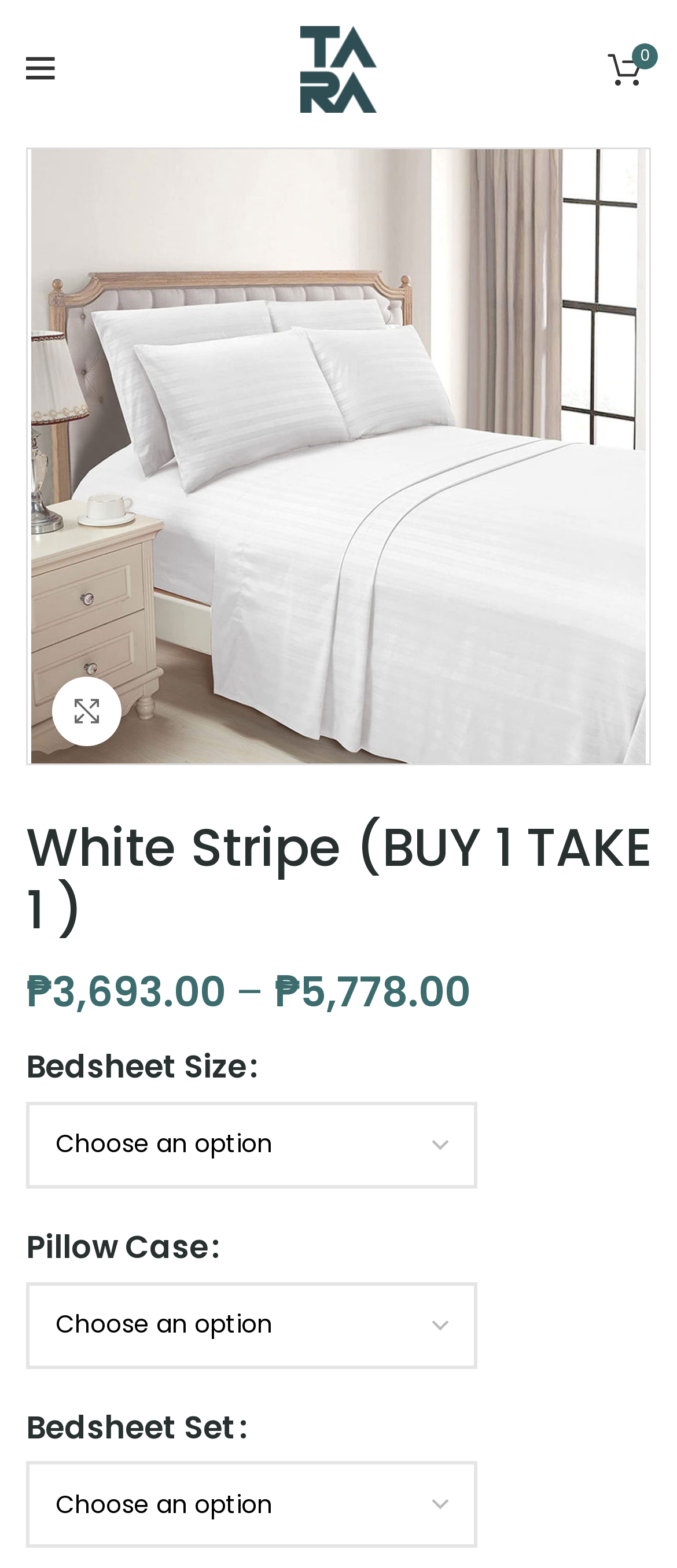Identify the bounding box coordinates of the area you need to click to perform the following instruction: "Choose bedsheet size".

[0.038, 0.703, 0.705, 0.758]